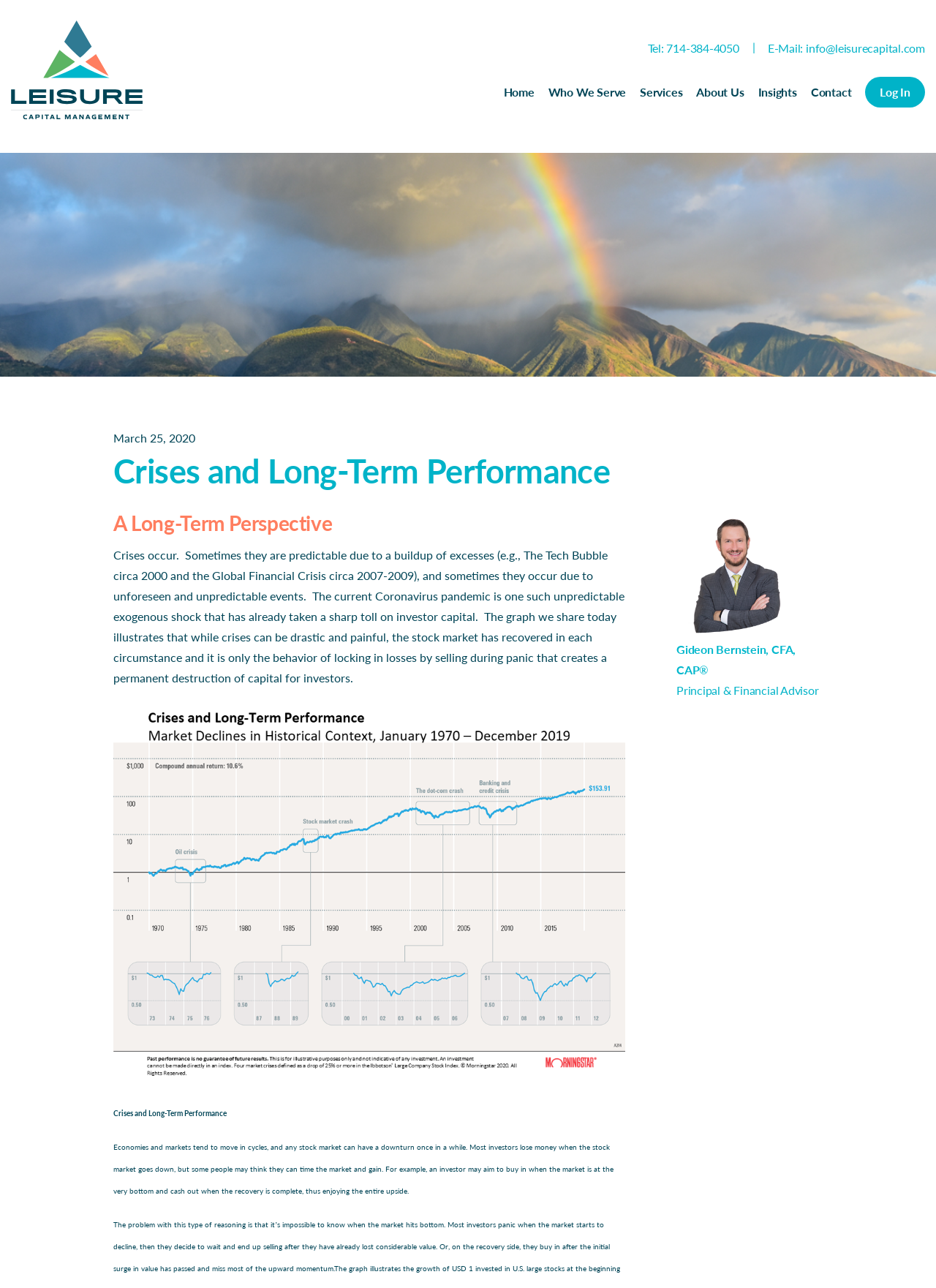Locate the bounding box coordinates of the area where you should click to accomplish the instruction: "View the 'Insights' page".

[0.81, 0.064, 0.851, 0.08]